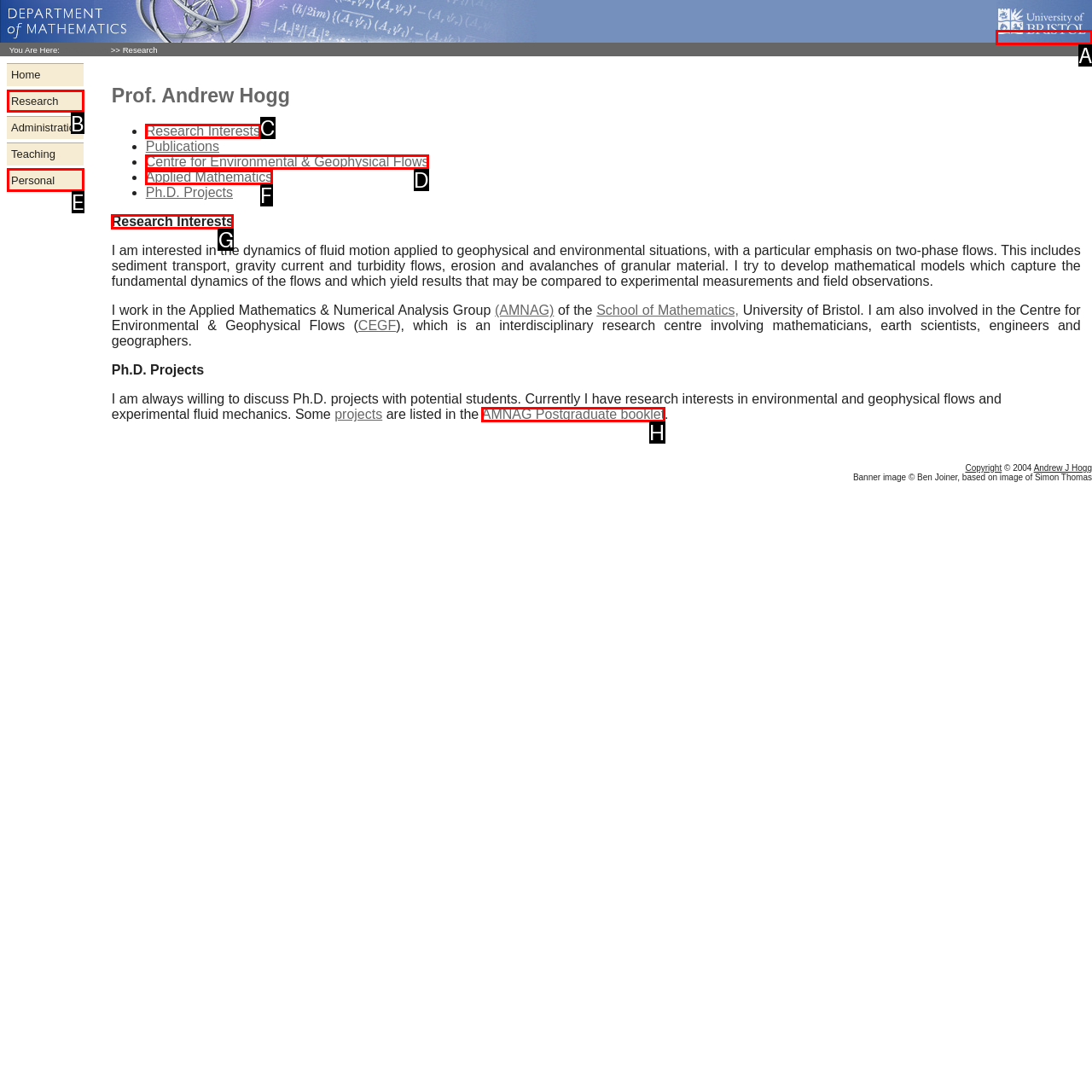To complete the task: Click on the University of Bristol link, select the appropriate UI element to click. Respond with the letter of the correct option from the given choices.

A